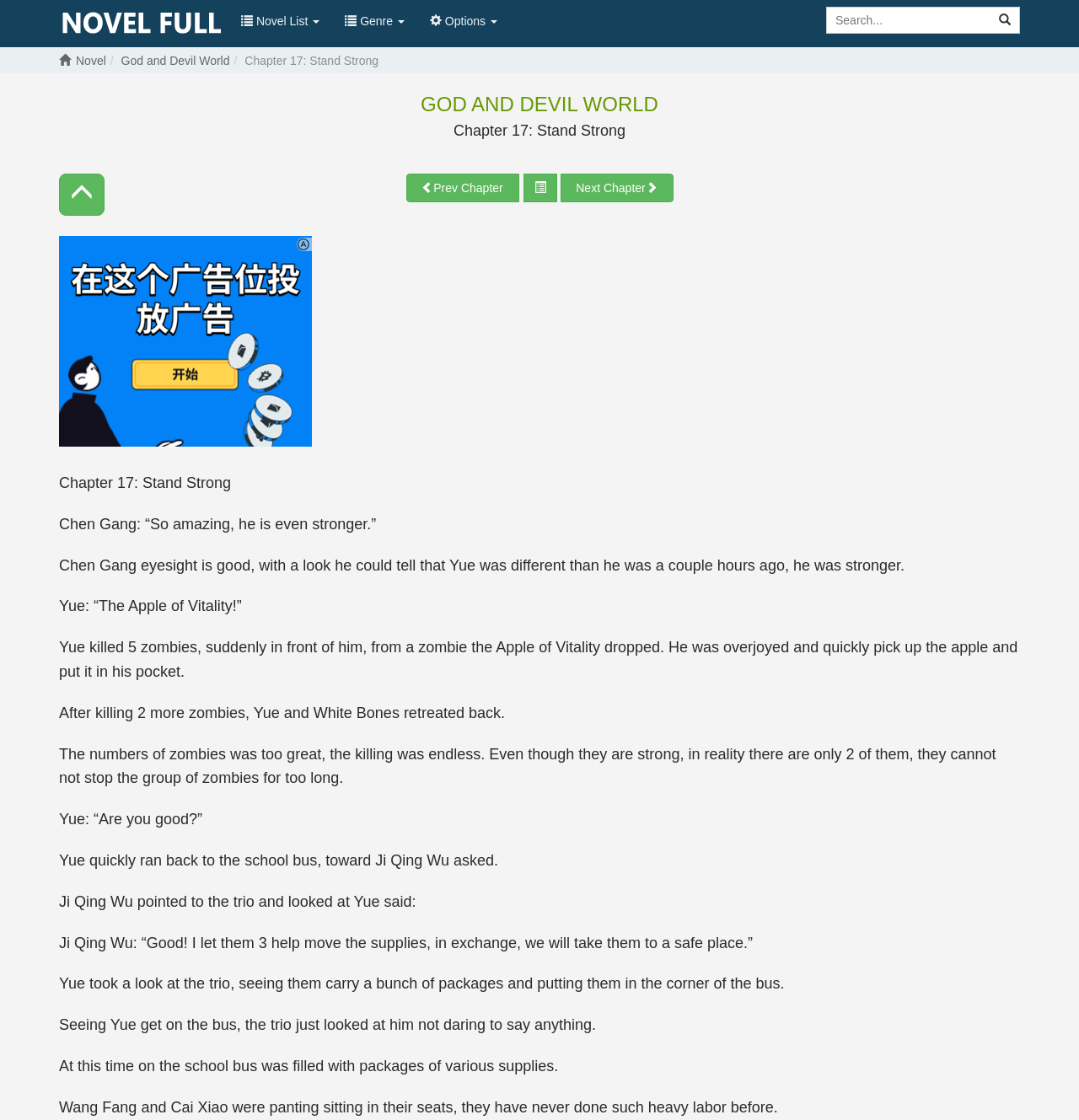Please find the bounding box for the UI element described by: "Chapter 17: Stand Strong".

[0.42, 0.109, 0.58, 0.124]